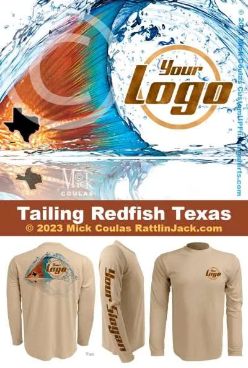What is the theme of the promotional design?
Please ensure your answer is as detailed and informative as possible.

The graphic prominently displays a vibrant depiction of water waves and a silhouette of the state of Texas, creatively integrated into the artwork, which is attributed to the 'Tailing Redfish Texas' theme.